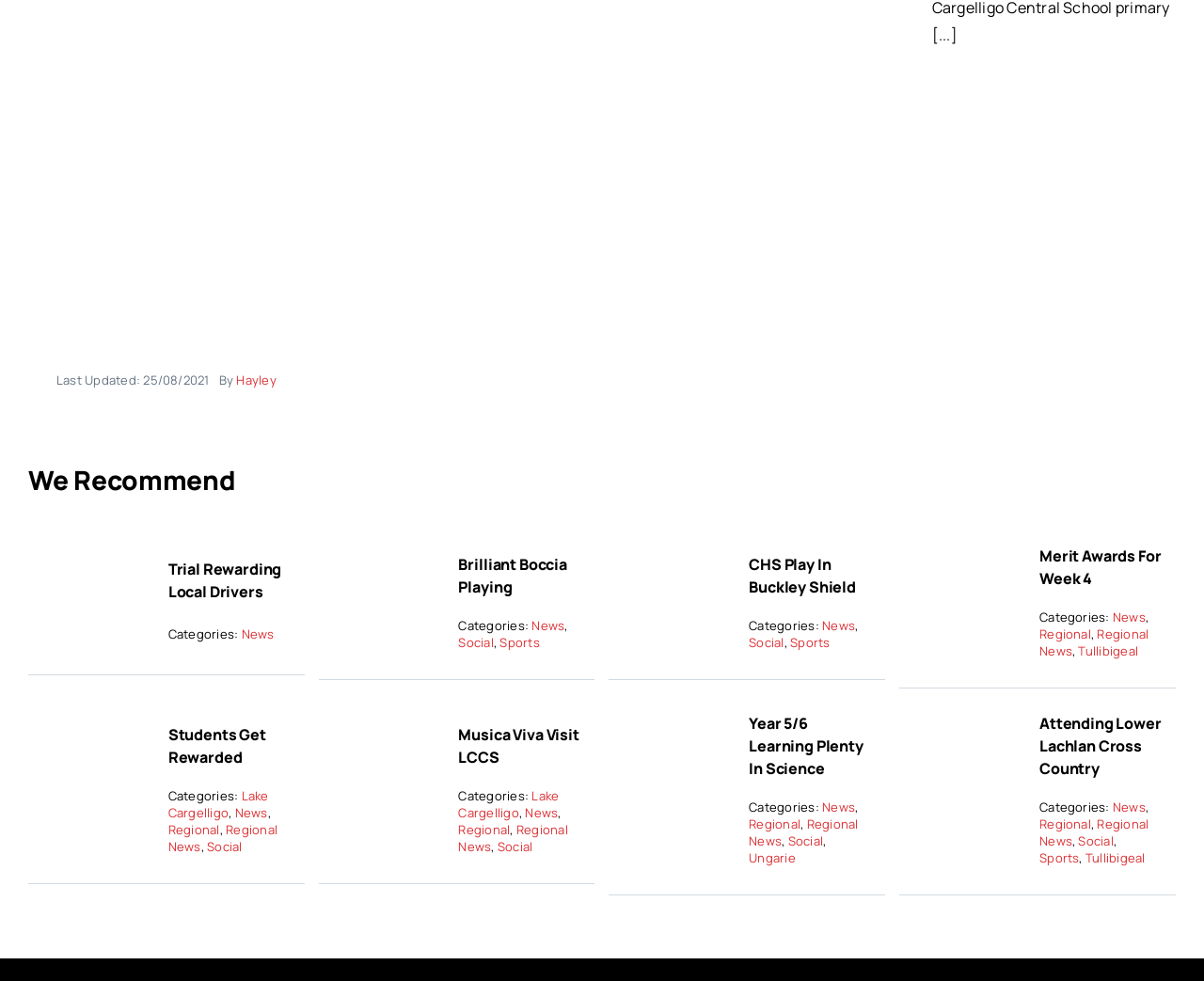Please mark the clickable region by giving the bounding box coordinates needed to complete this instruction: "Read 'CHS Play In Buckley Shield'".

[0.622, 0.565, 0.711, 0.609]